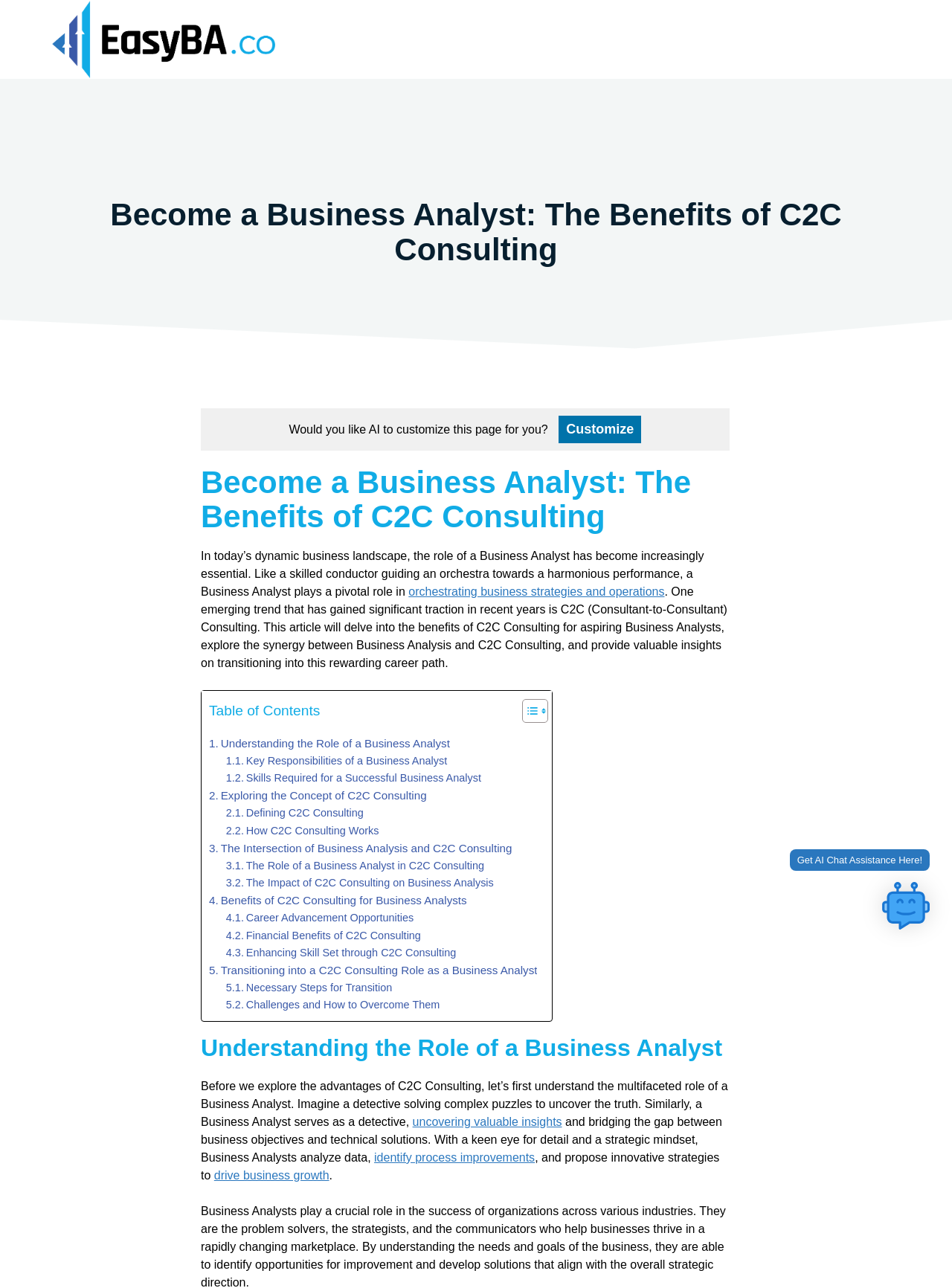Please identify and generate the text content of the webpage's main heading.

Become a Business Analyst: The Benefits of C2C Consulting